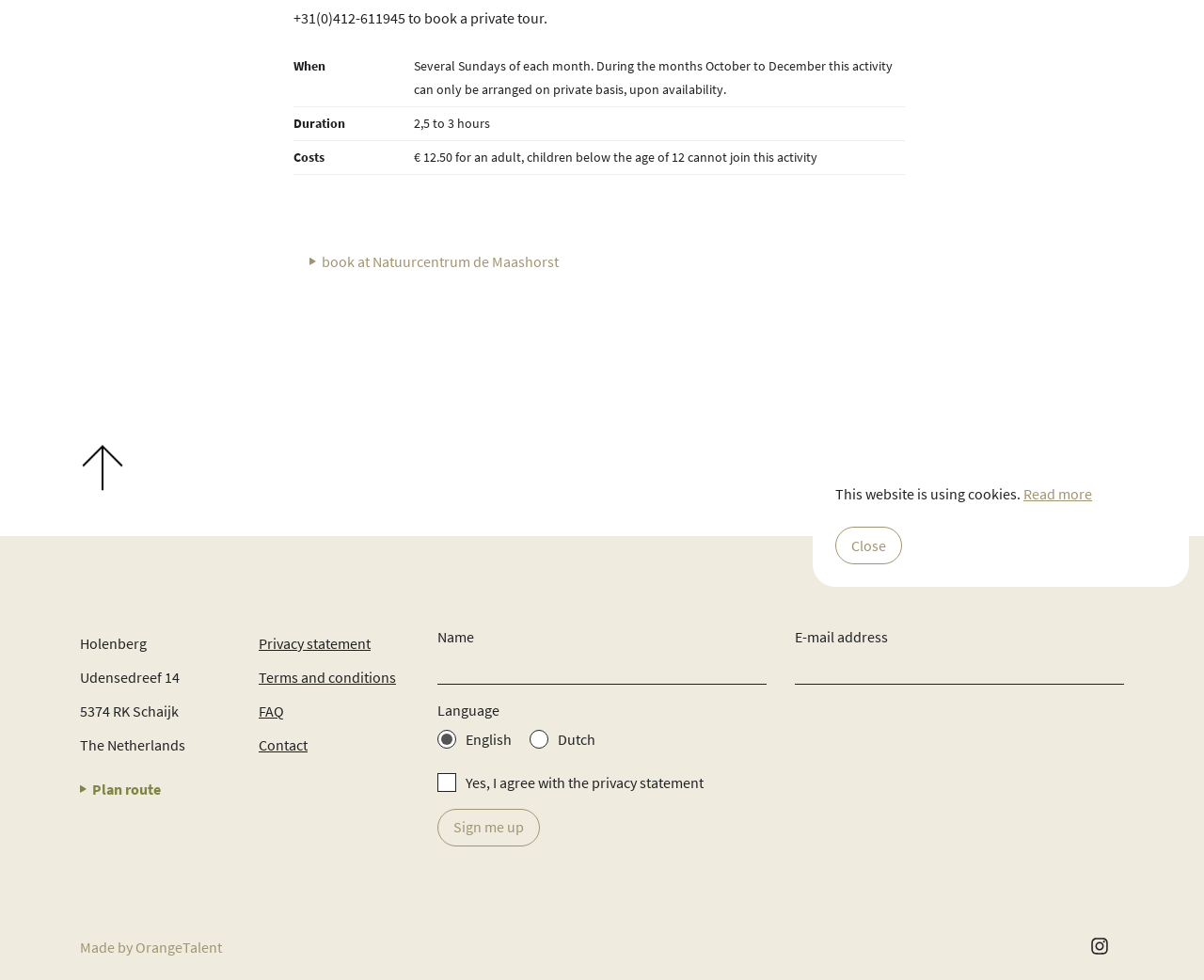Given the webpage screenshot and the description, determine the bounding box coordinates (top-left x, top-left y, bottom-right x, bottom-right y) that define the location of the UI element matching this description: Close

[0.694, 0.537, 0.749, 0.576]